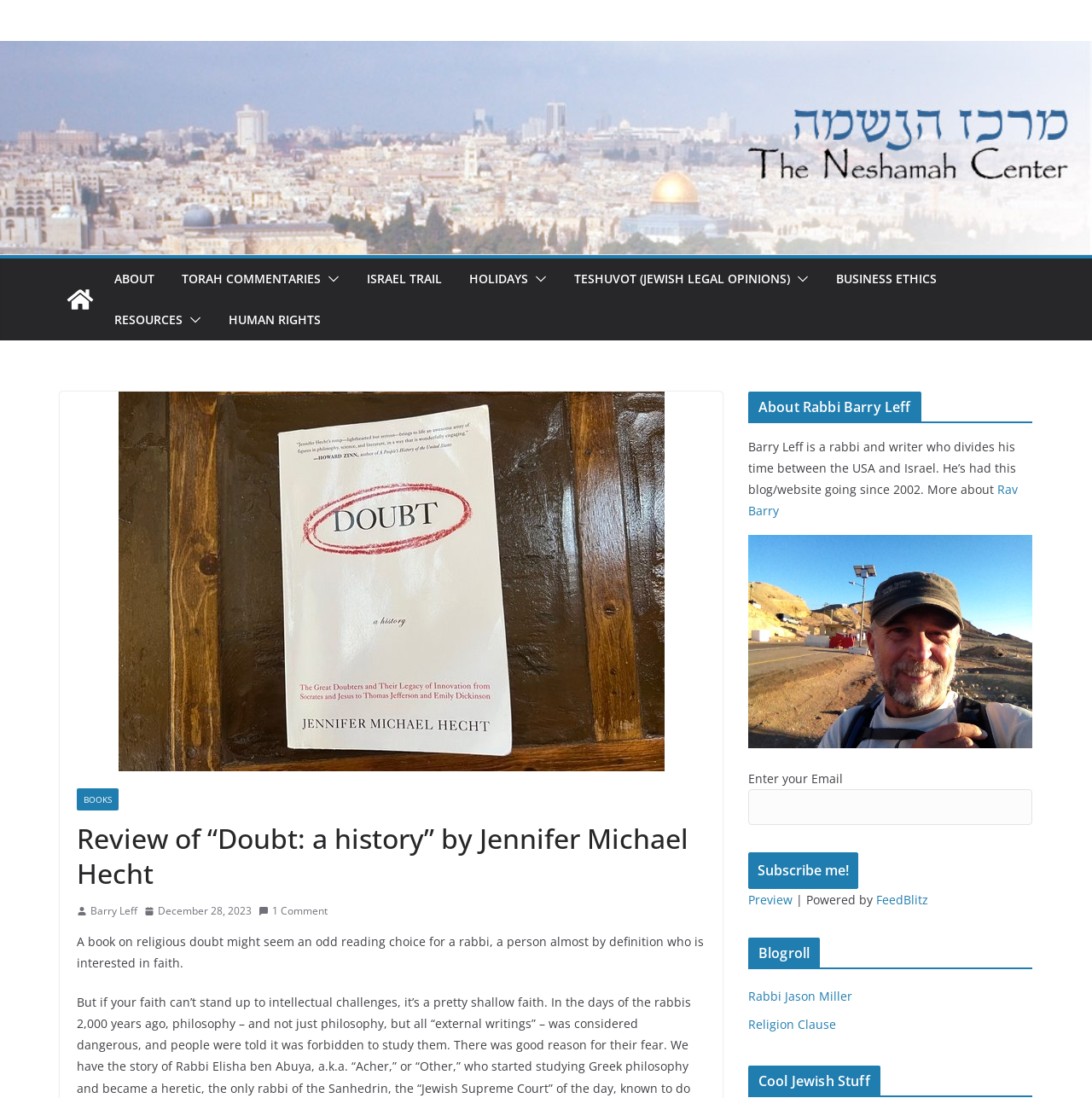Identify and provide the main heading of the webpage.

Review of “Doubt: a history” by Jennifer Michael Hecht